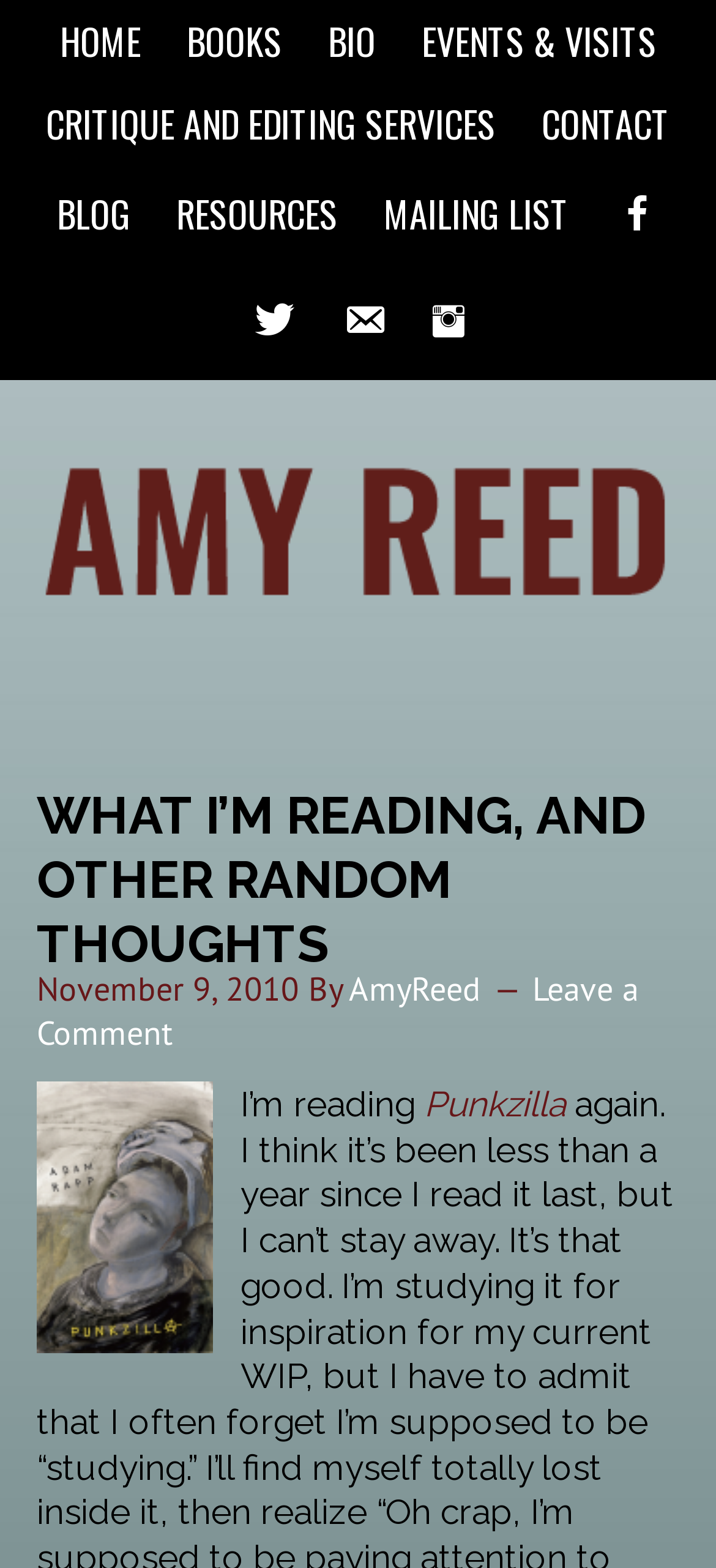Provide a short, one-word or phrase answer to the question below:
What is the author's name?

Amy Reed